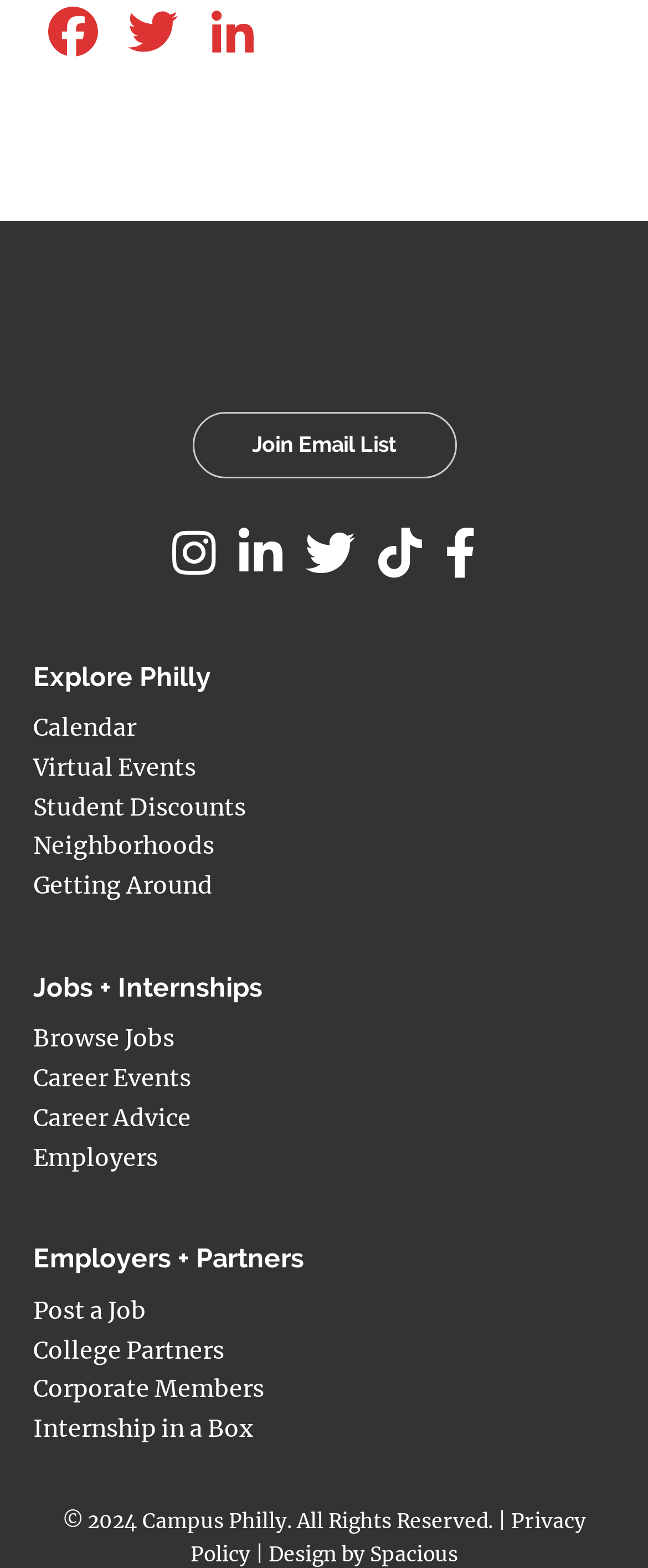Using details from the image, please answer the following question comprehensively:
How many links are under 'Explore Philly'?

Under the 'Explore Philly' heading, there is only one link with the same text 'Explore Philly'.